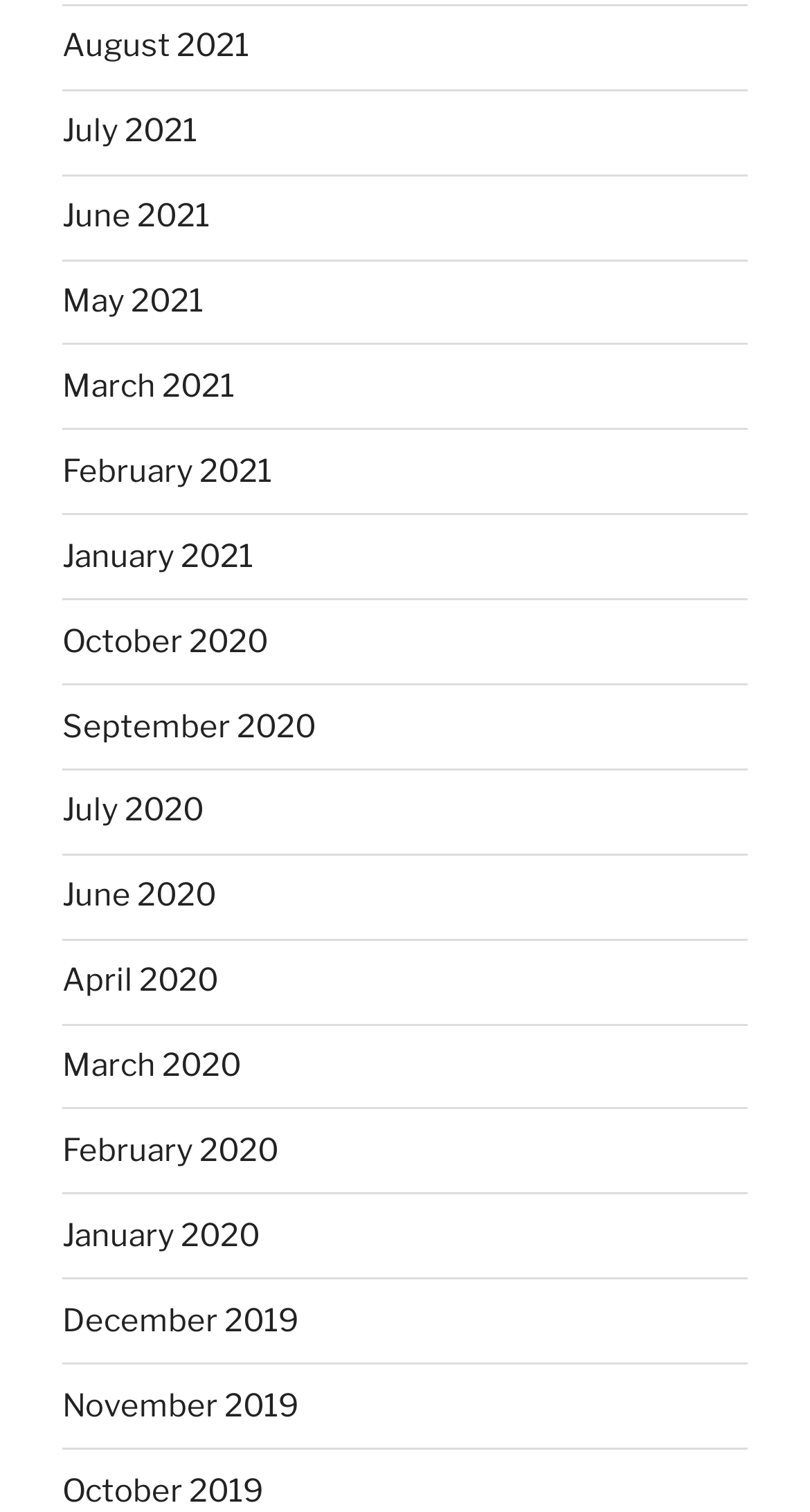What is the most recent month listed?
Using the image provided, answer with just one word or phrase.

August 2021